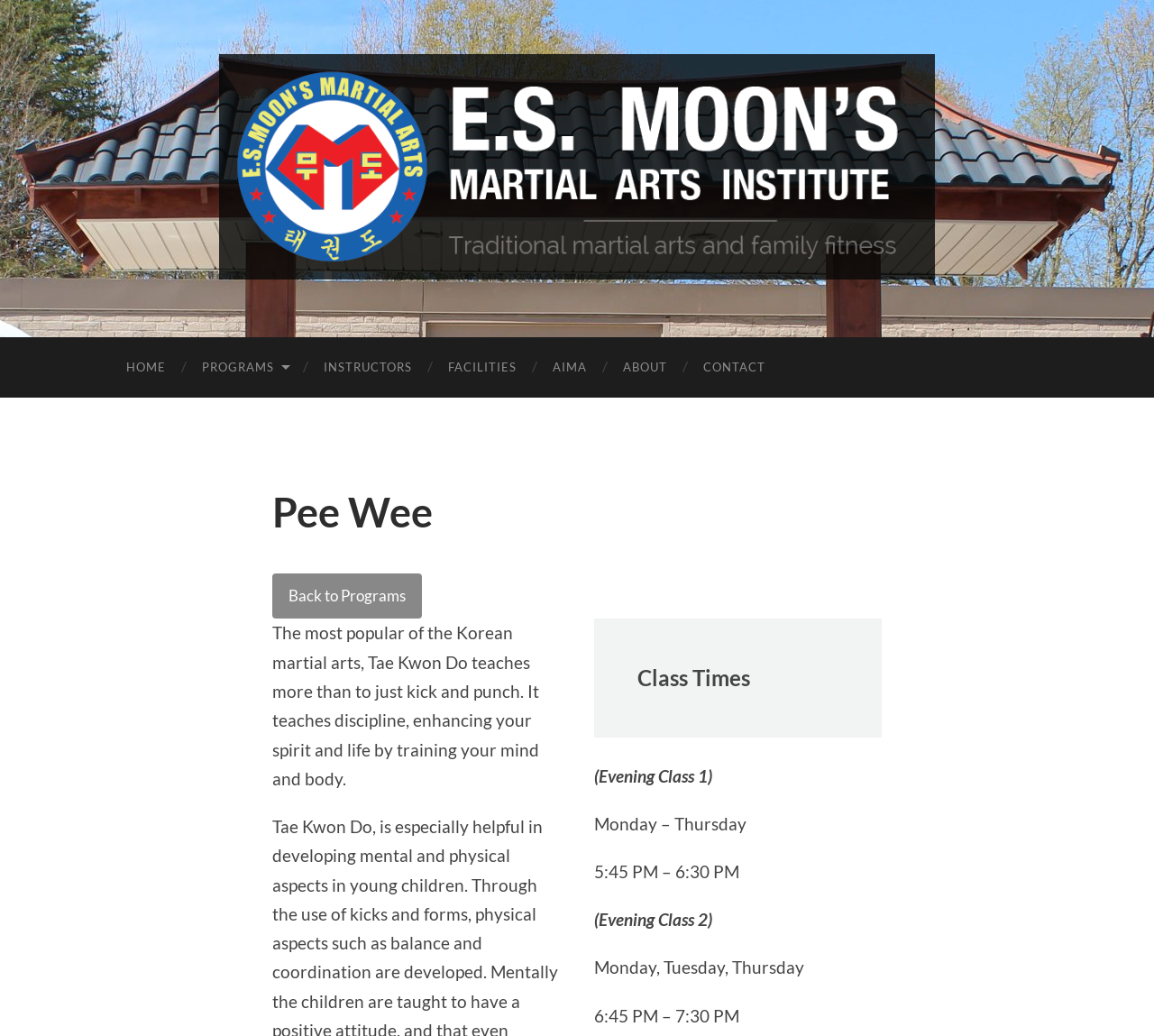Give the bounding box coordinates for the element described by: "Back to Programs".

[0.236, 0.553, 0.366, 0.597]